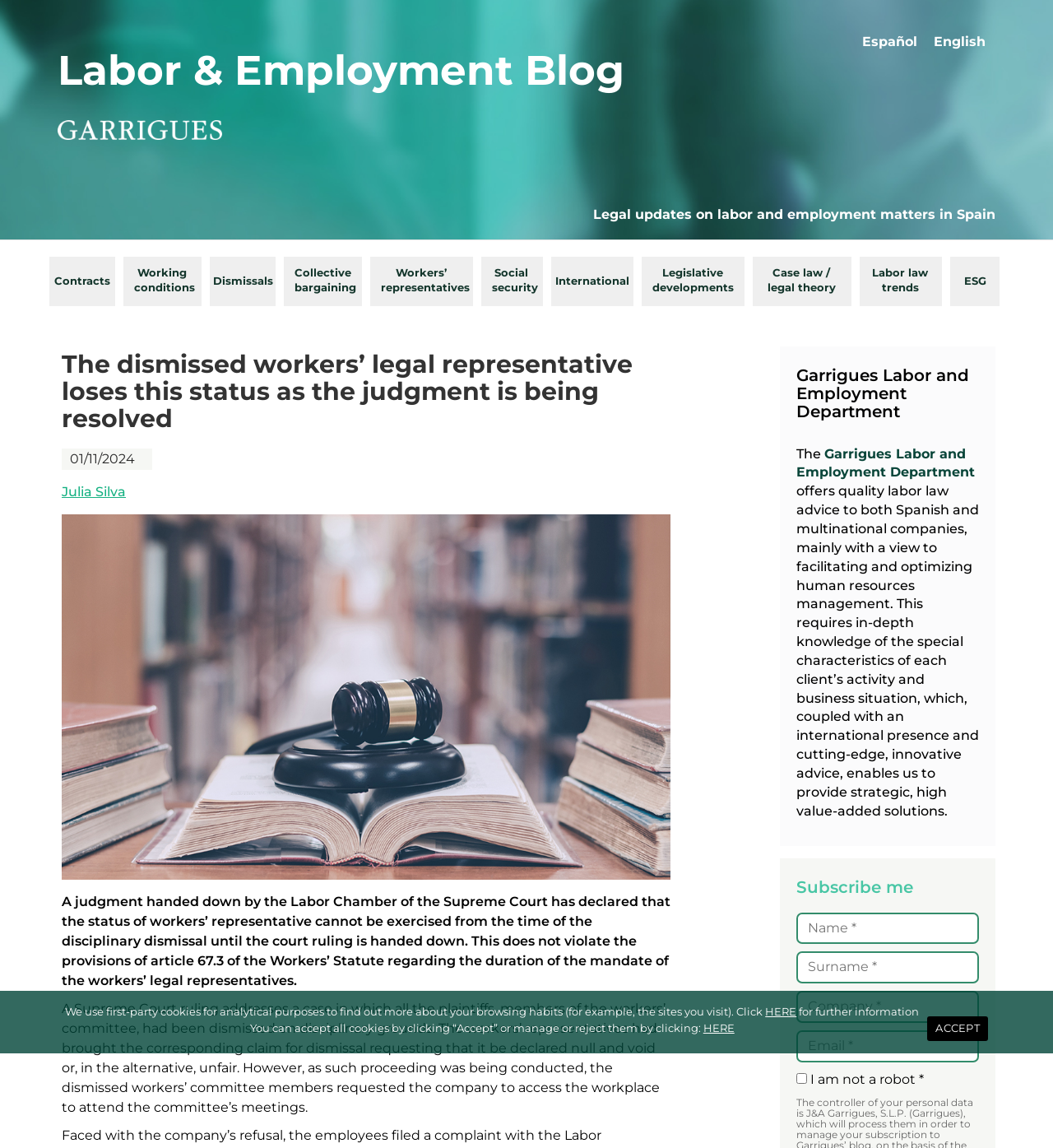What type of advice does the Garrigues Labor and Employment Department offer?
From the screenshot, provide a brief answer in one word or phrase.

Labor law advice